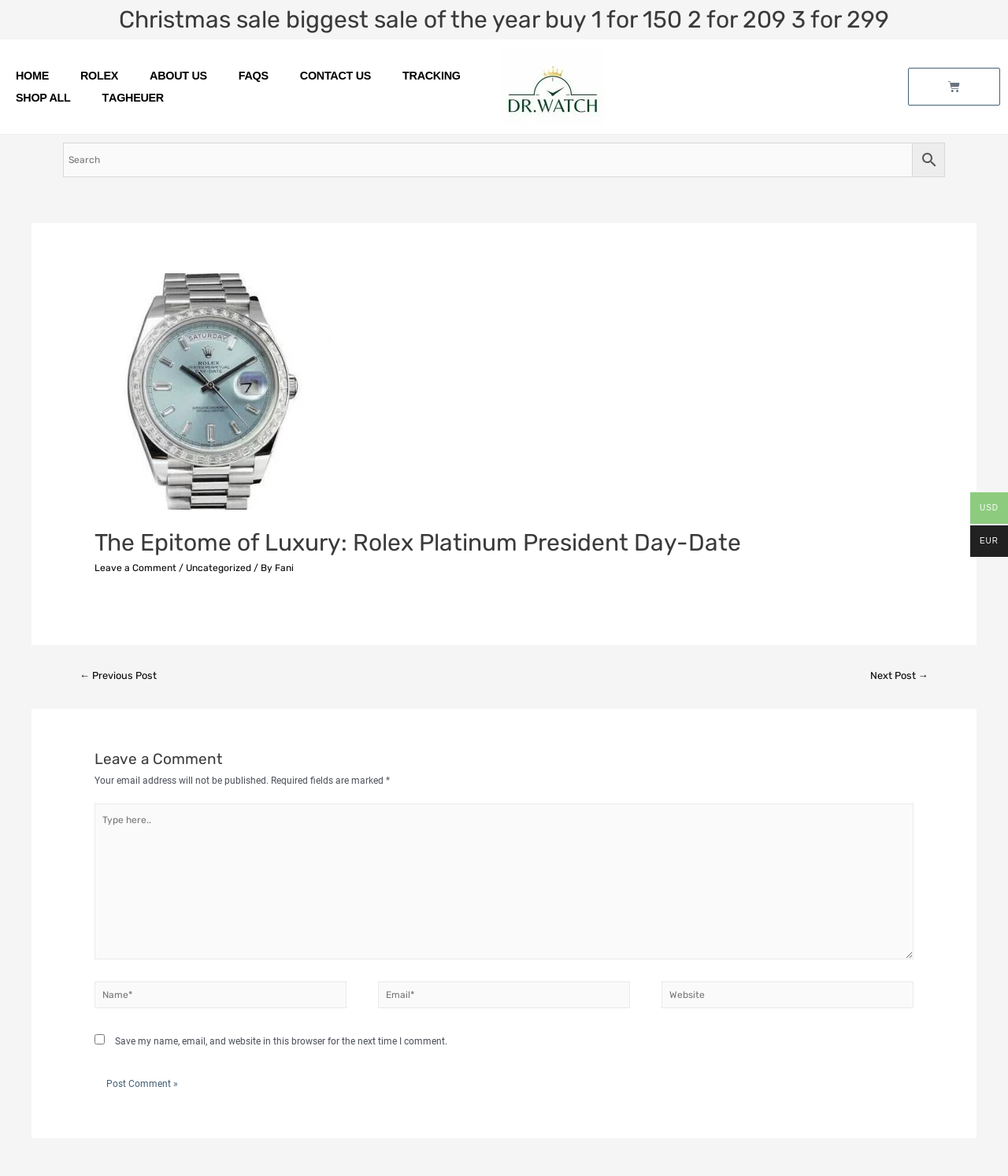Specify the bounding box coordinates of the area that needs to be clicked to achieve the following instruction: "Search for something".

[0.062, 0.121, 0.938, 0.151]